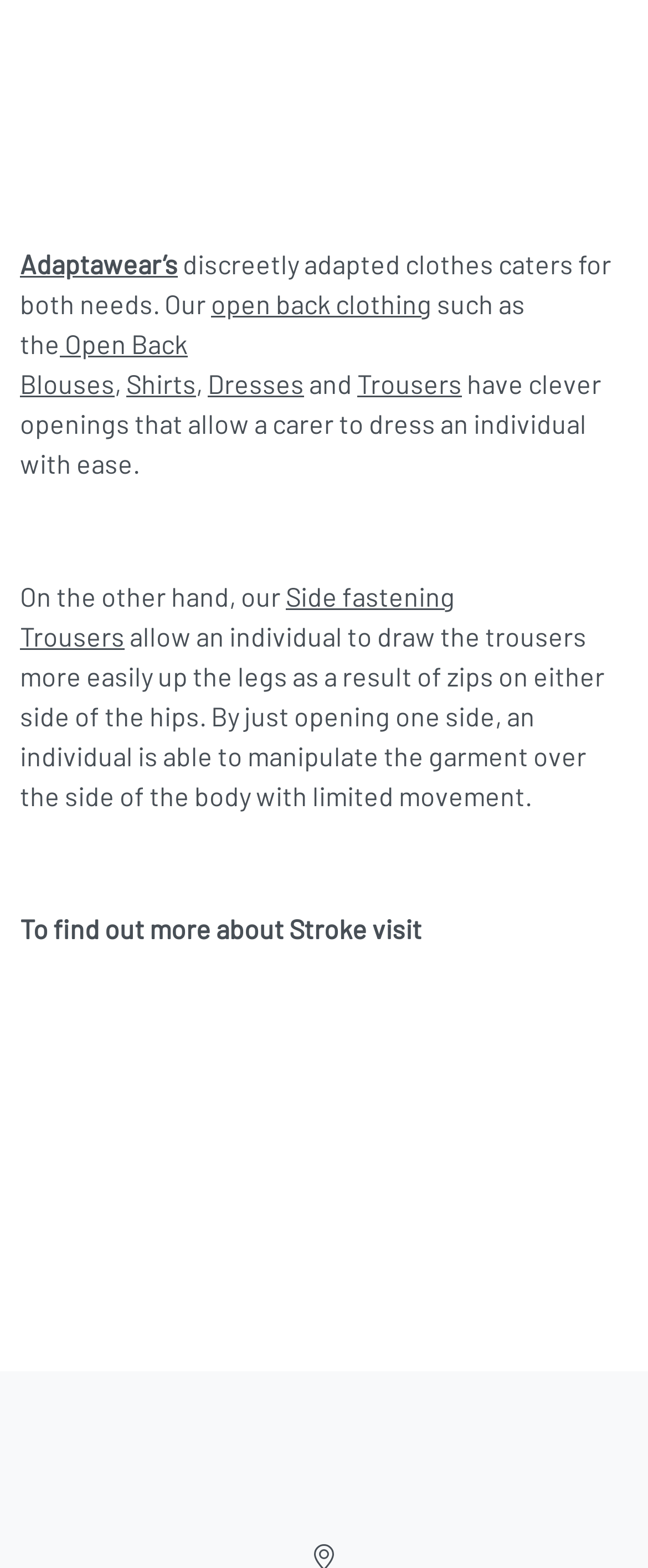What type of clothes does Adaptawear cater to?
Refer to the image and offer an in-depth and detailed answer to the question.

Based on the text, Adaptawear provides discreetly adapted clothes that cater to both needs, which implies that the clothes are designed for individuals with specific requirements, such as ease of dressing and undressing.